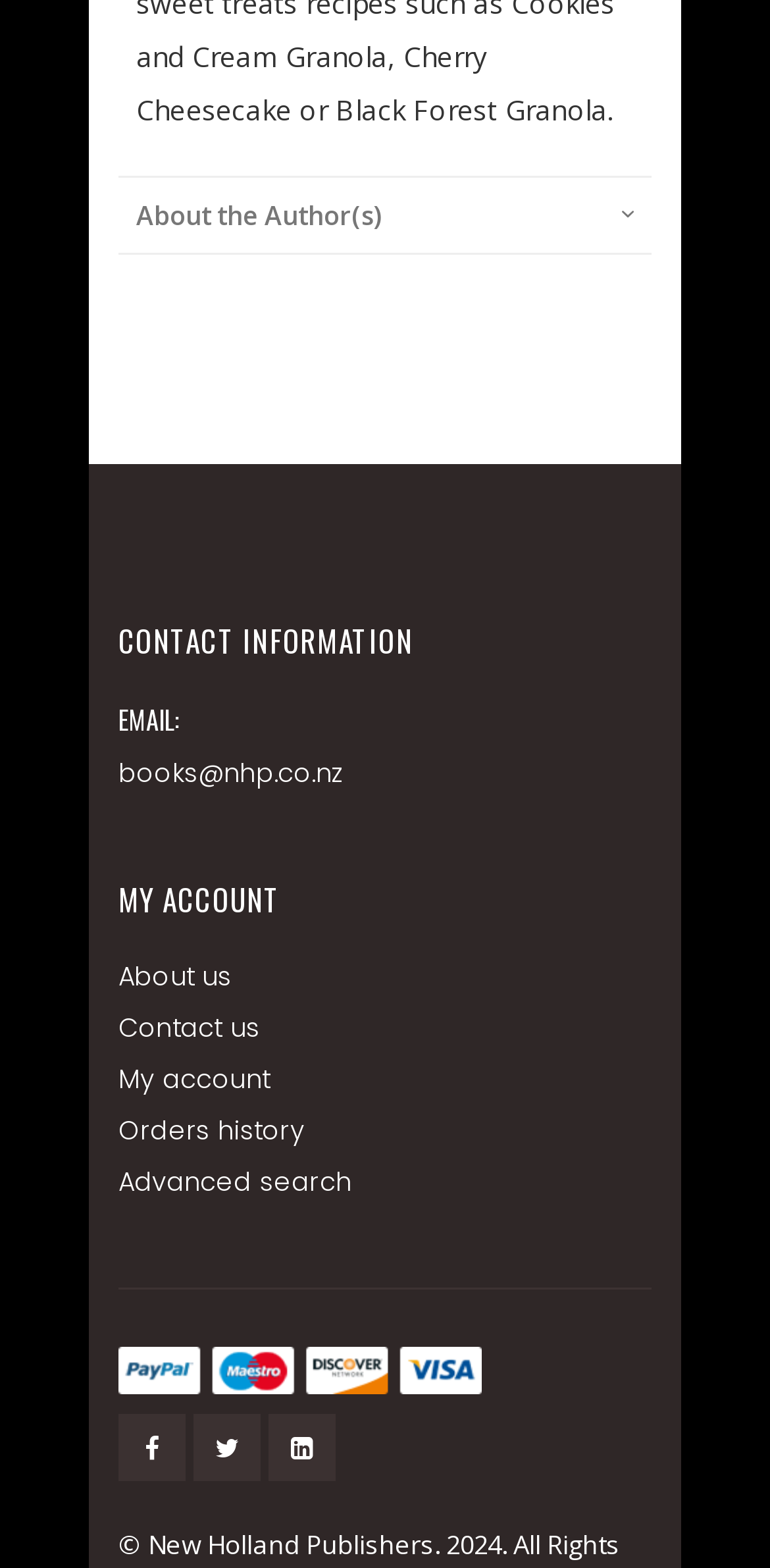Pinpoint the bounding box coordinates of the element you need to click to execute the following instruction: "Search for books". The bounding box should be represented by four float numbers between 0 and 1, in the format [left, top, right, bottom].

[0.154, 0.741, 0.456, 0.765]